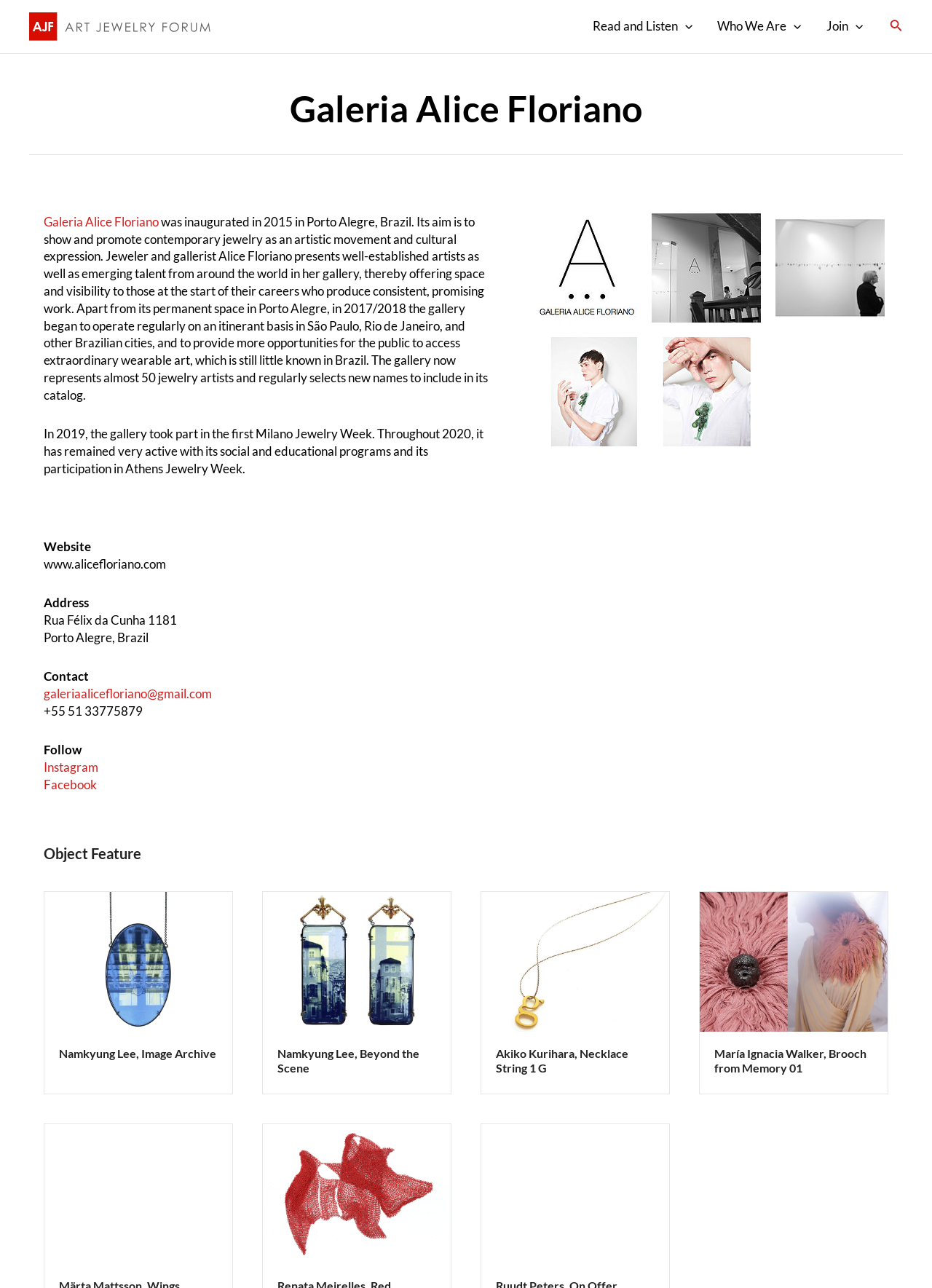Could you indicate the bounding box coordinates of the region to click in order to complete this instruction: "Follow Galeria Alice Floriano on Instagram".

[0.047, 0.59, 0.105, 0.602]